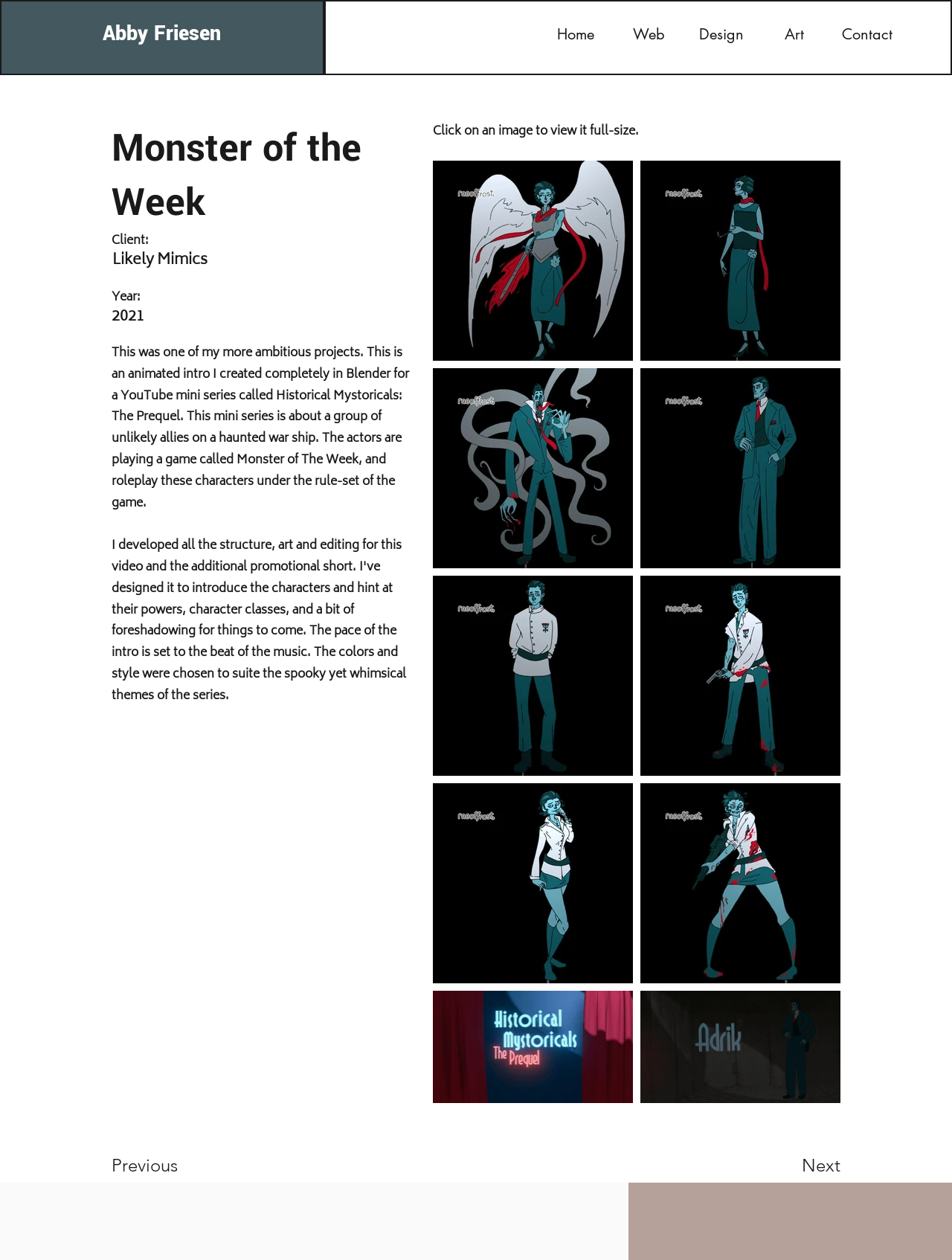Please identify the bounding box coordinates of the element that needs to be clicked to perform the following instruction: "Select English".

None